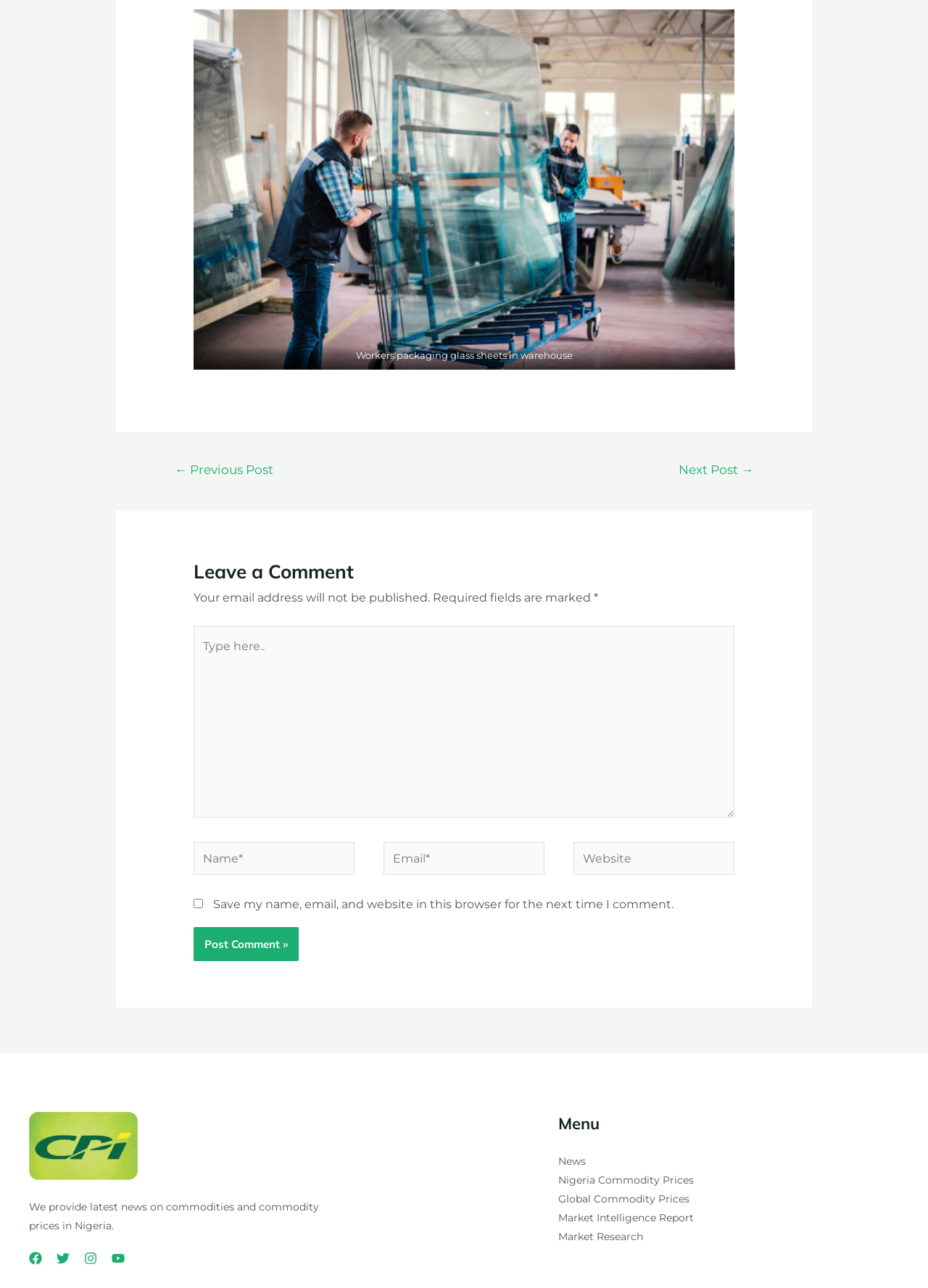Based on the description "News", find the bounding box of the specified UI element.

[0.602, 0.897, 0.631, 0.907]